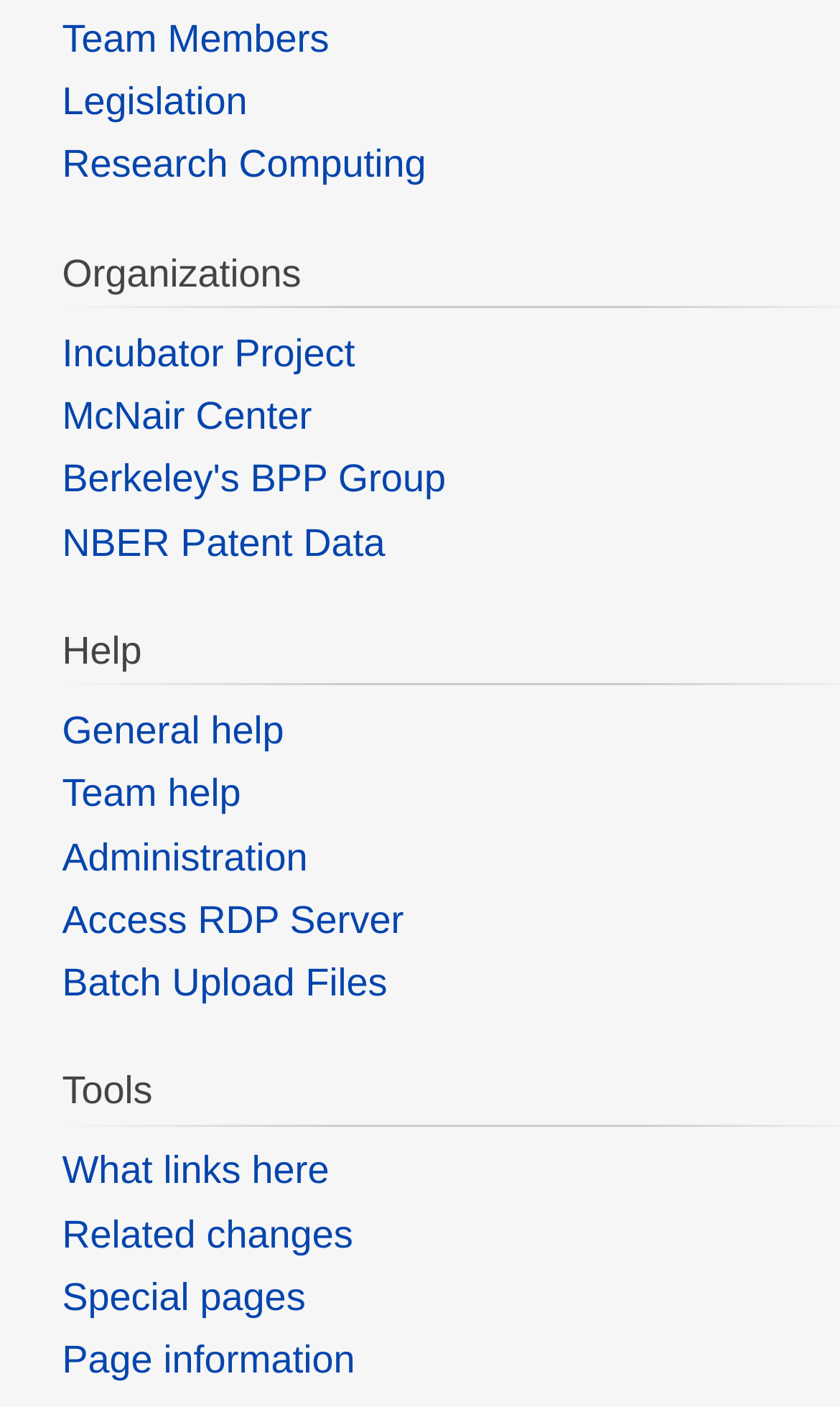Calculate the bounding box coordinates of the UI element given the description: "Legislation".

[0.074, 0.057, 0.295, 0.088]